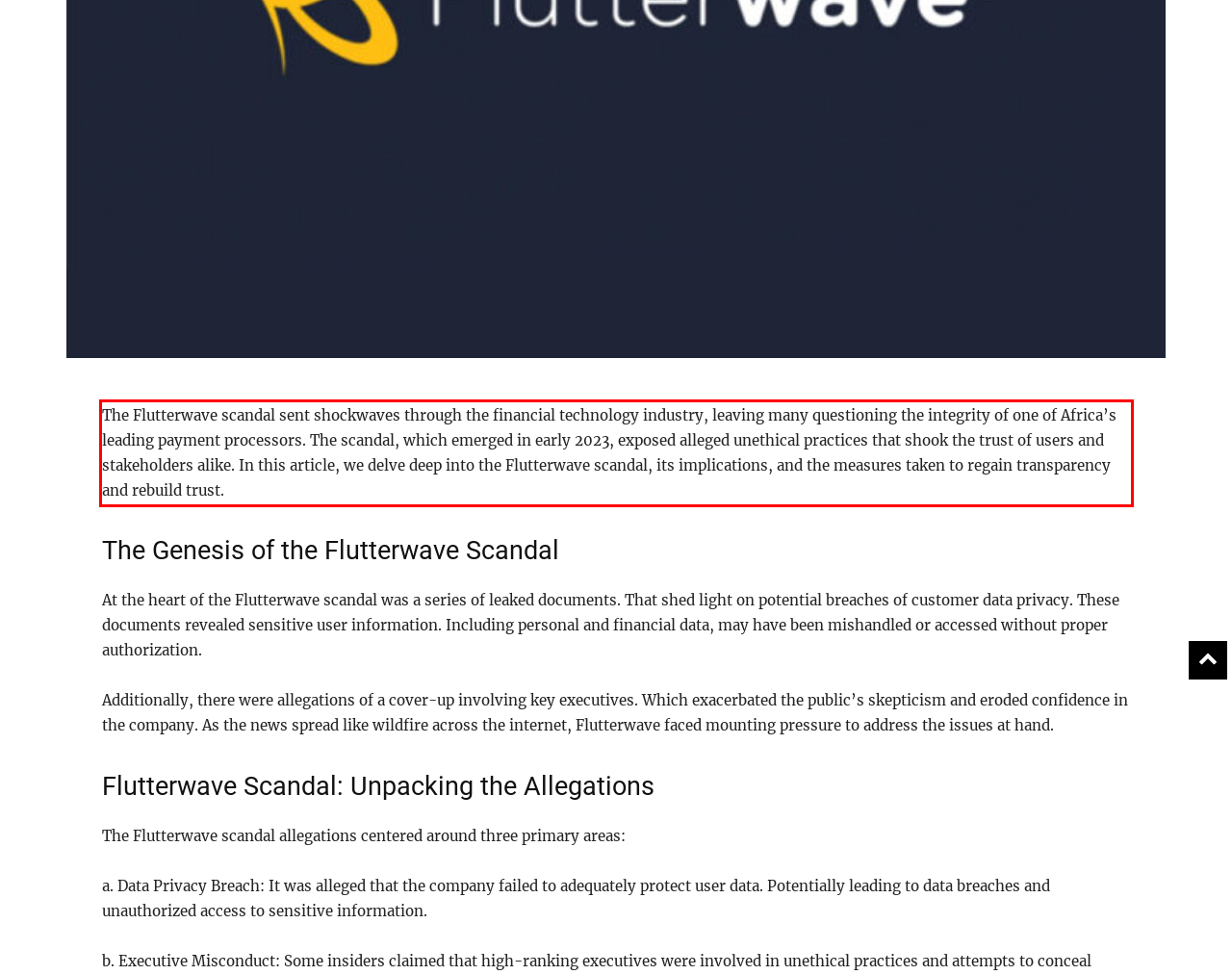Please identify and extract the text content from the UI element encased in a red bounding box on the provided webpage screenshot.

The Flutterwave scandal sent shockwaves through the financial technology industry, leaving many questioning the integrity of one of Africa’s leading payment processors. The scandal, which emerged in early 2023, exposed alleged unethical practices that shook the trust of users and stakeholders alike. In this article, we delve deep into the Flutterwave scandal, its implications, and the measures taken to regain transparency and rebuild trust.